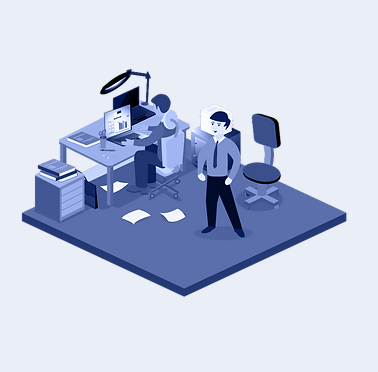What is displayed on the computer screen?
Provide a comprehensive and detailed answer to the question.

According to the caption, the computer screen displays graphs and data, implying that the person is engaged in analytical work and is likely reviewing or working with data and statistics.